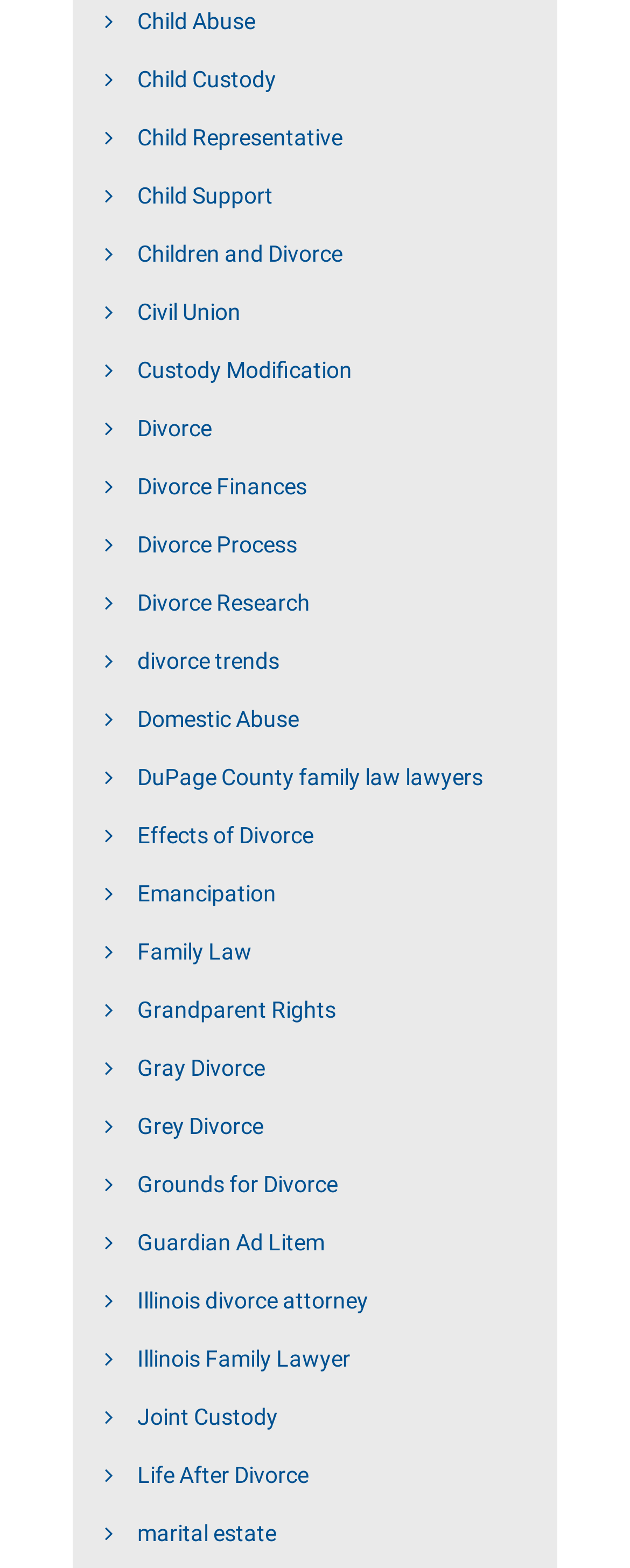Determine the bounding box coordinates of the region that needs to be clicked to achieve the task: "Get information on Illinois divorce attorney".

[0.167, 0.81, 0.833, 0.847]